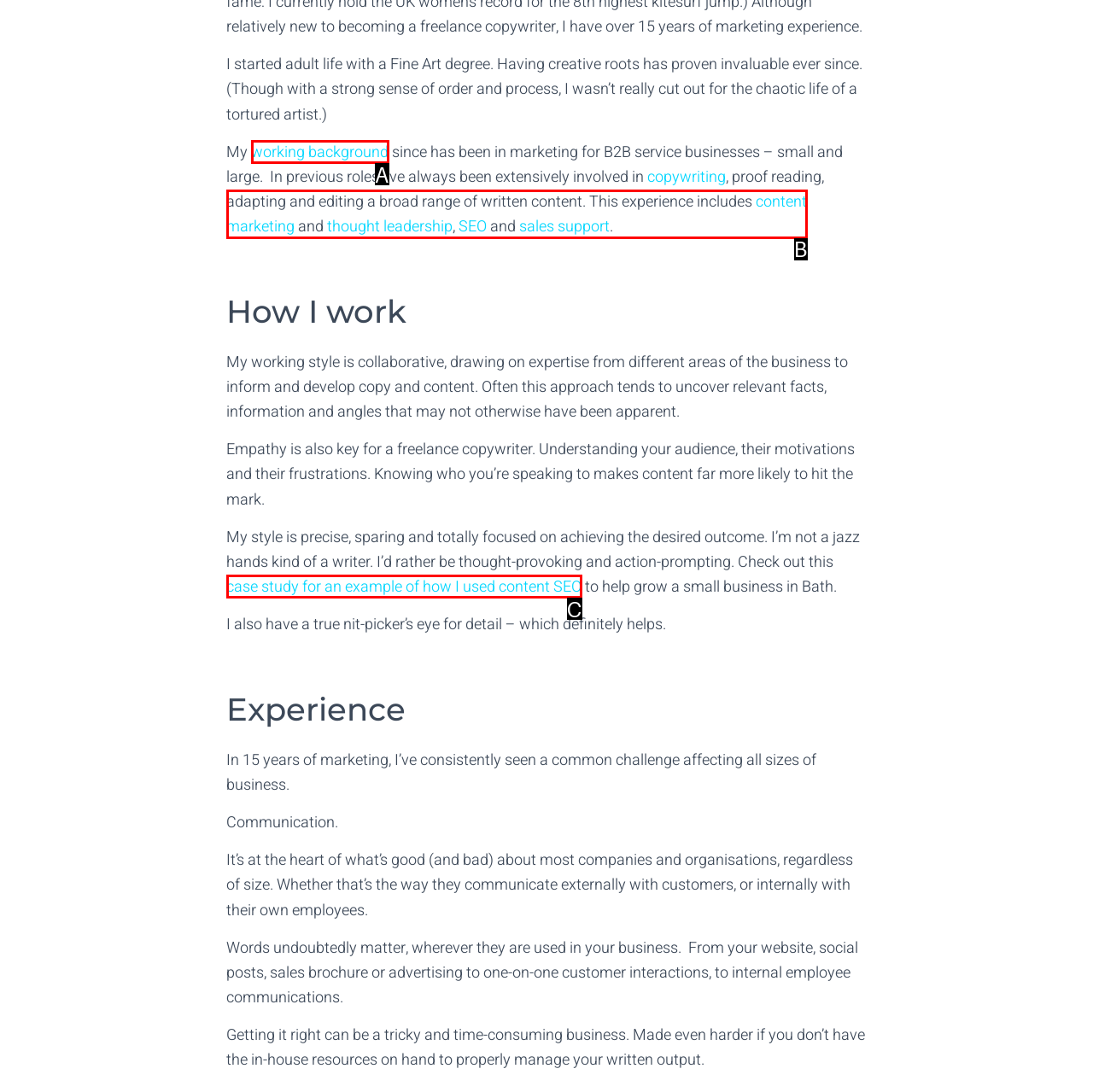Pick the option that best fits the description: content marketing. Reply with the letter of the matching option directly.

B